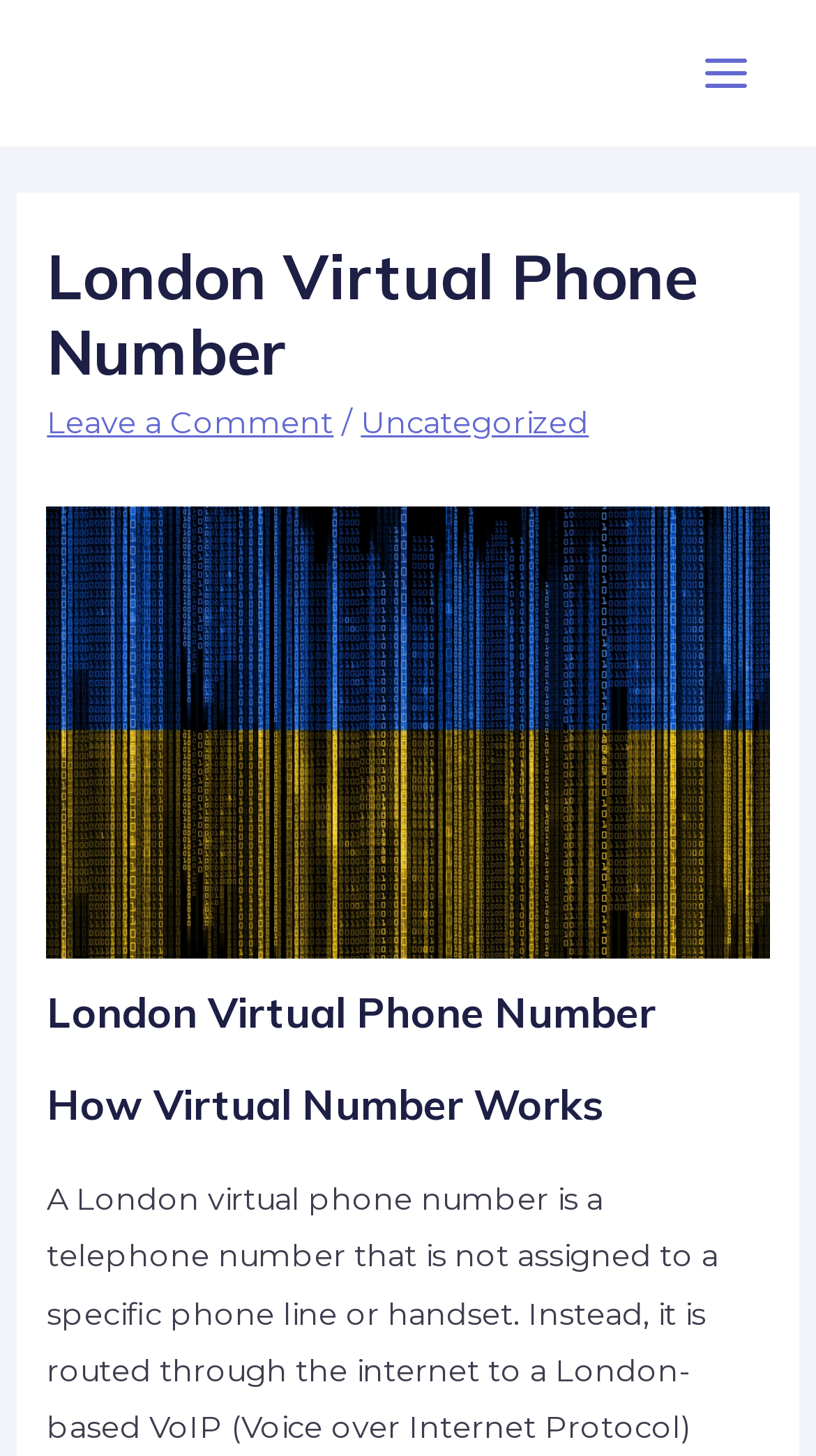Please answer the following query using a single word or phrase: 
How many headings are there on this webpage?

3